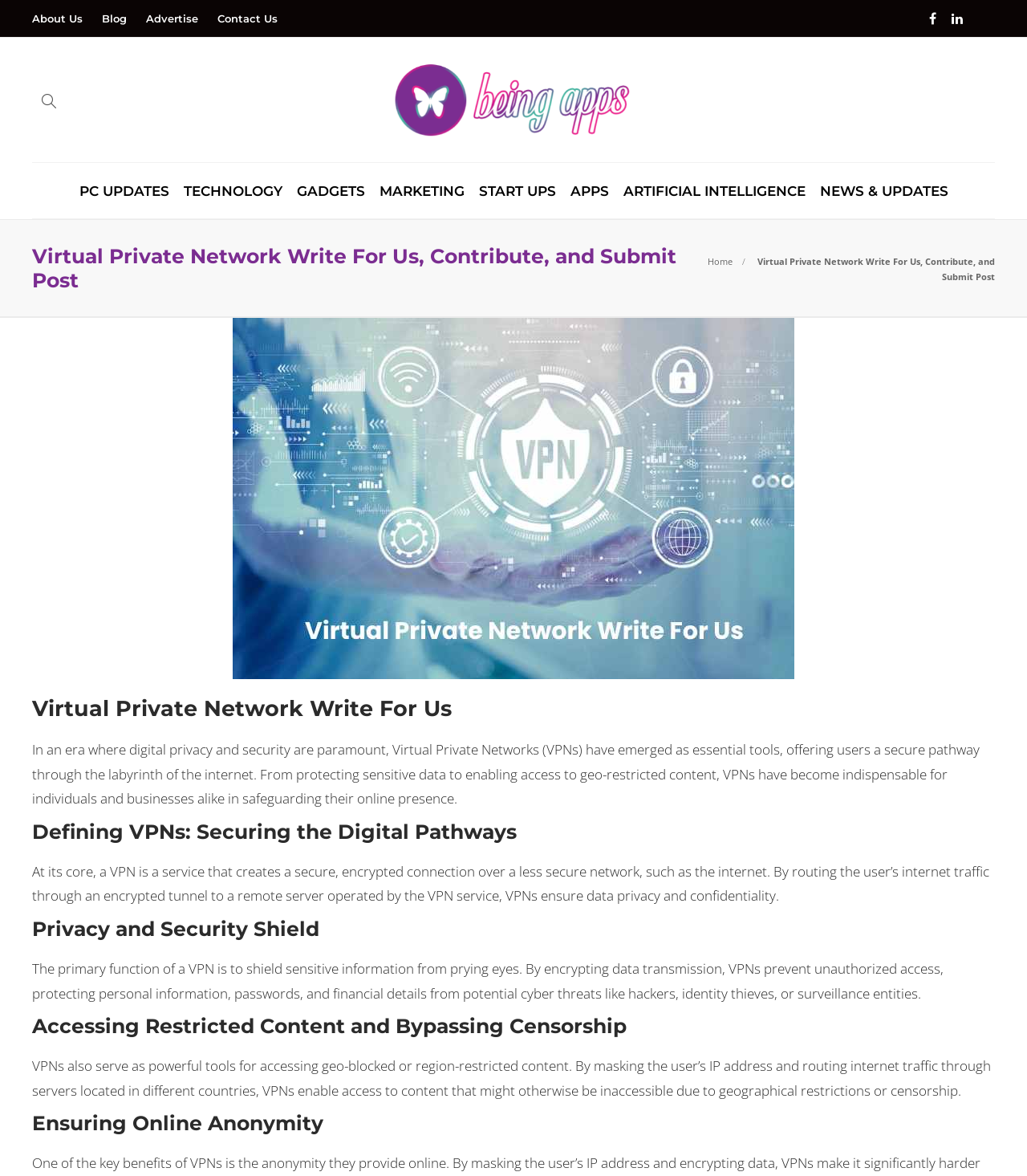Specify the bounding box coordinates of the region I need to click to perform the following instruction: "Click on Contact Us". The coordinates must be four float numbers in the range of 0 to 1, i.e., [left, top, right, bottom].

[0.212, 0.002, 0.27, 0.029]